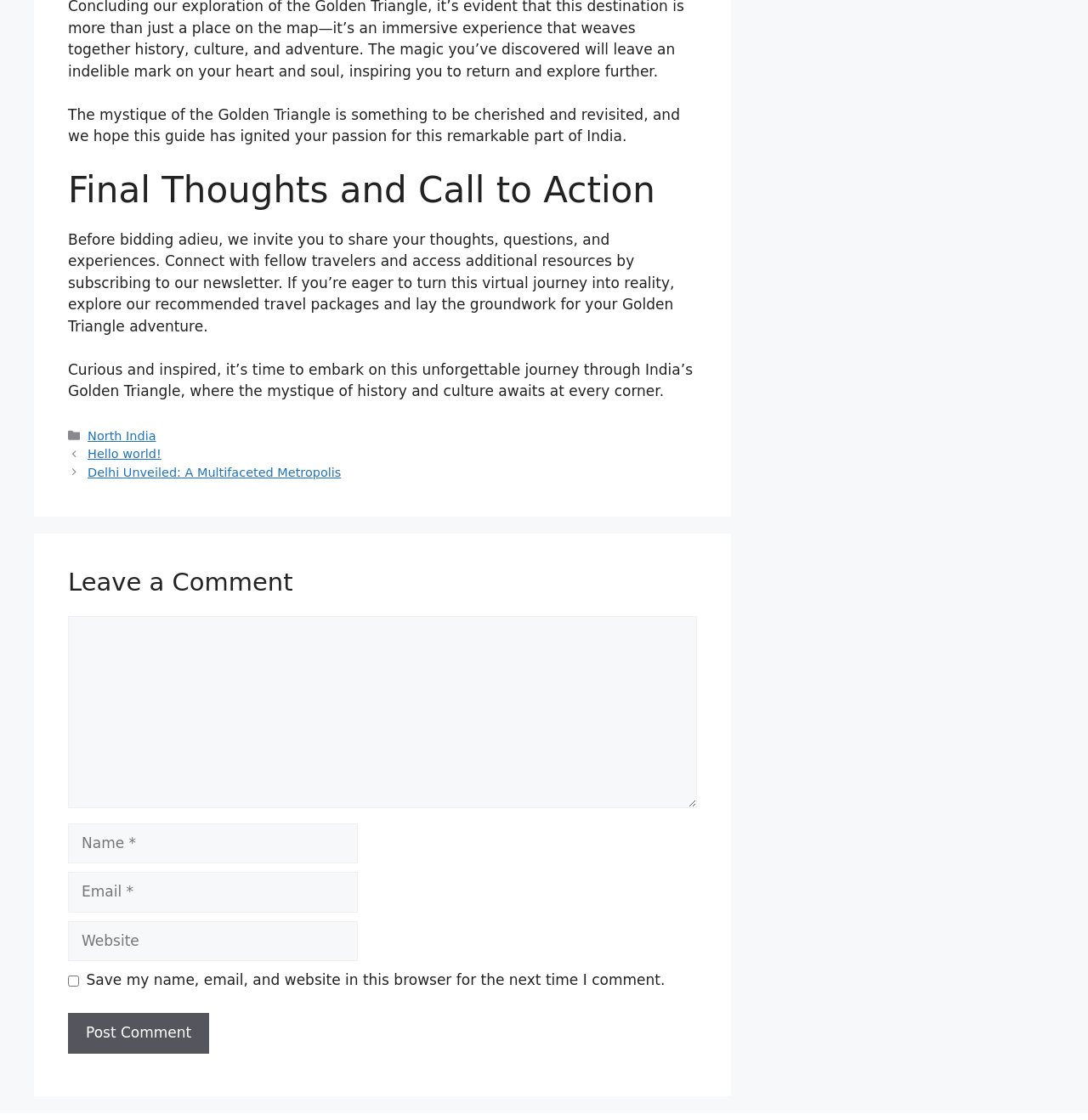Give a one-word or one-phrase response to the question: 
What is the topic of the final thoughts?

Golden Triangle